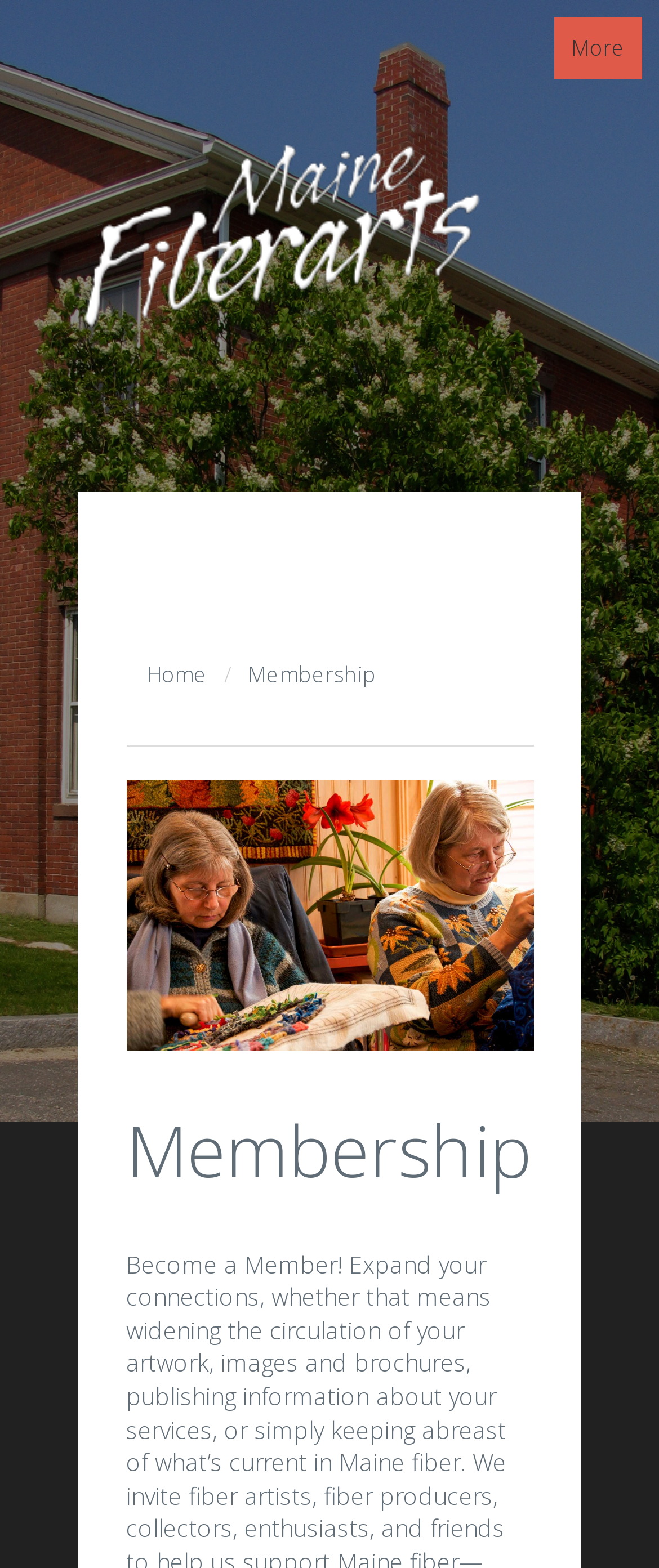How many list markers are there in the layout settings section?
Using the visual information from the image, give a one-word or short-phrase answer.

9